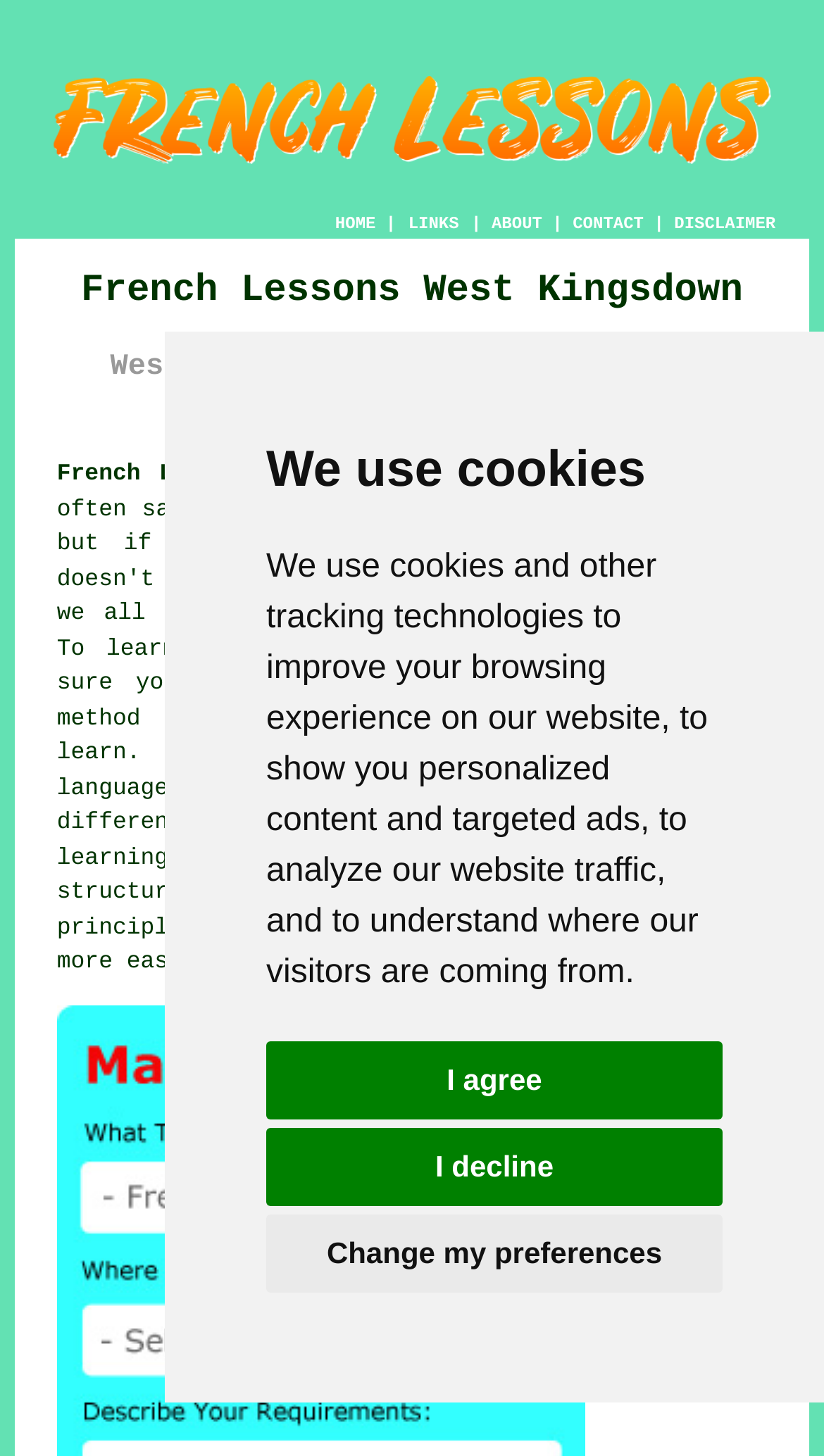Provide the bounding box coordinates of the area you need to click to execute the following instruction: "View March 2024".

None